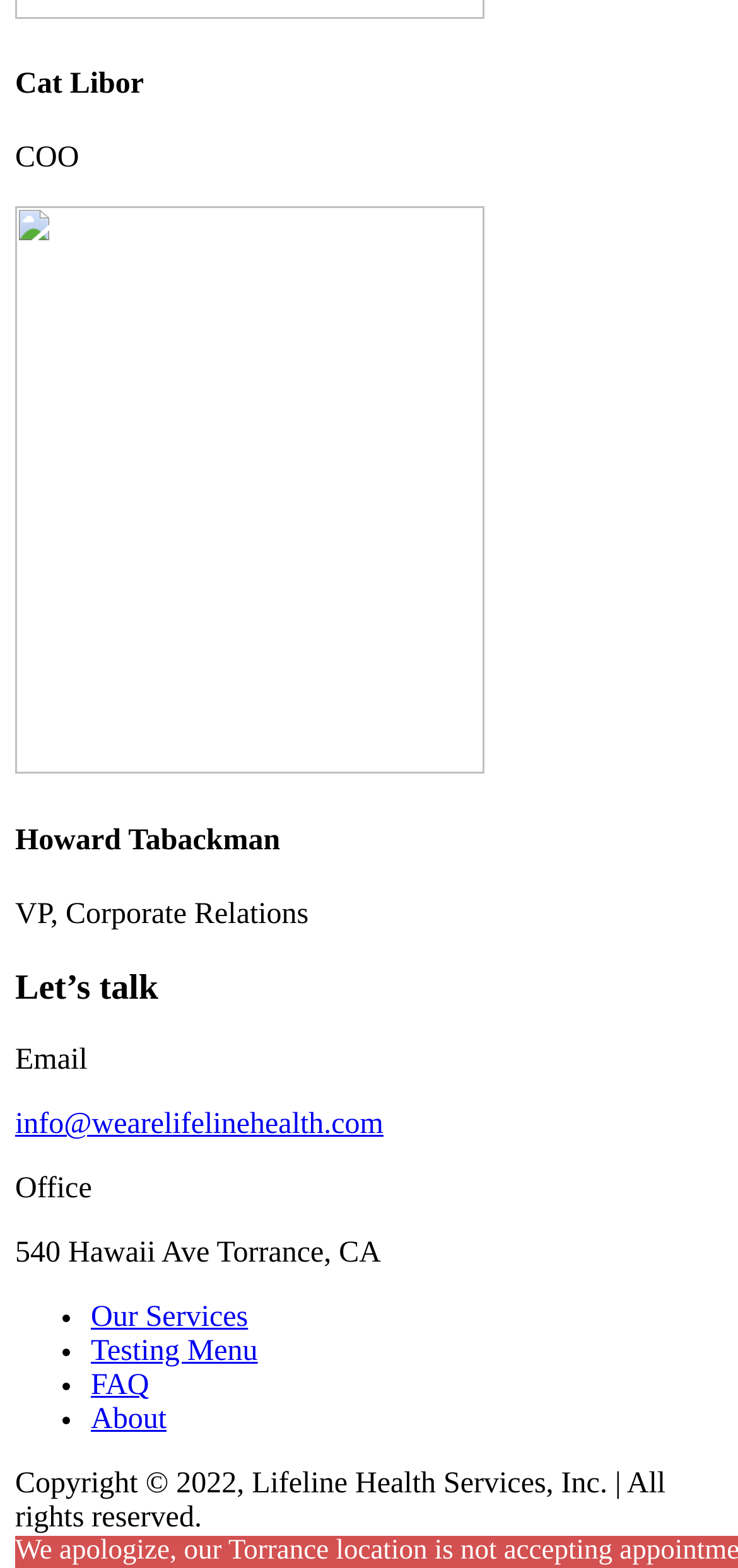Answer in one word or a short phrase: 
Where is the office of Lifeline Health Services located?

540 Hawaii Ave Torrance, CA